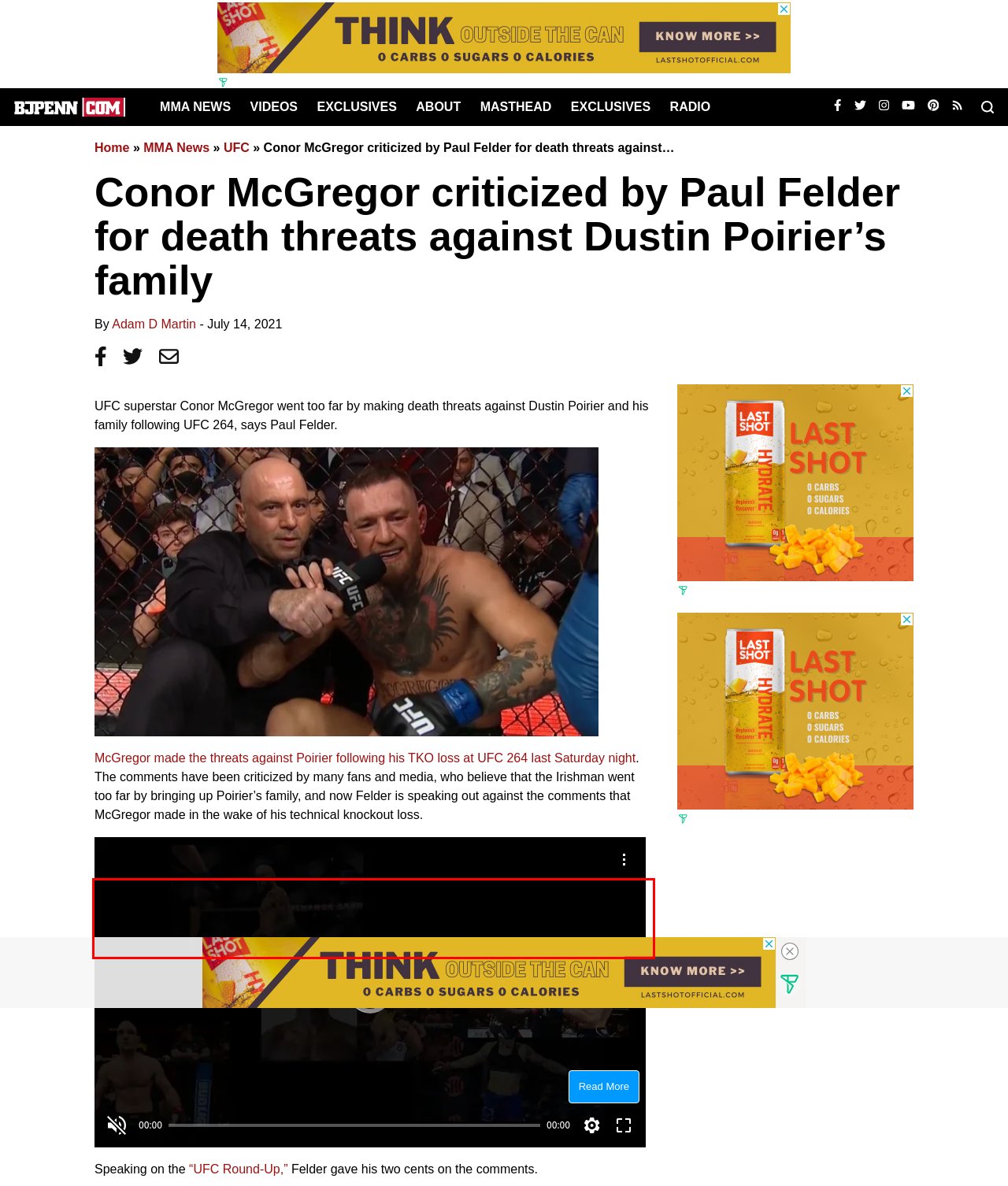Examine the webpage screenshot, find the red bounding box, and extract the text content within this marked area.

“You’re on the ground with your leg broken in half at the bottom, threatening to kill somebody to a man who has just dominated you twice in a row now. He could walk up and soccer kick you in the mouth and knock all your teeth out and leave you for dead on that canvas. You’re the one who is in position to get killed, Conor, in that spot,” Felder said (h/t MMAjunkie.com).